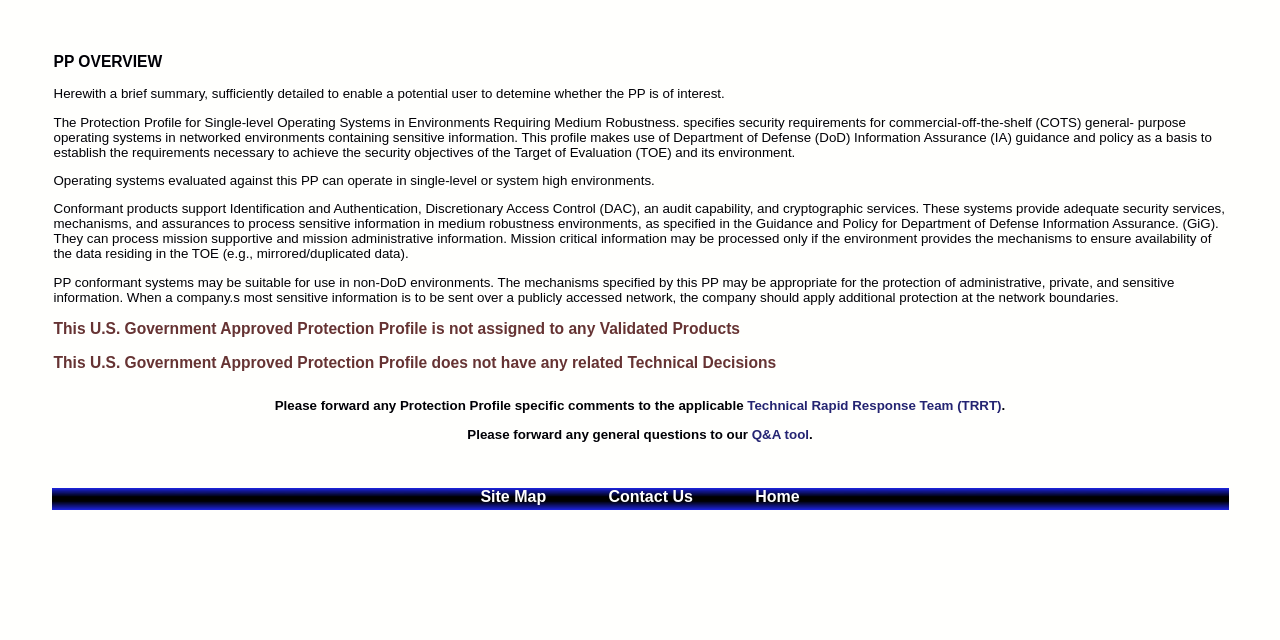Locate the bounding box of the user interface element based on this description: "Majors and Minors".

None